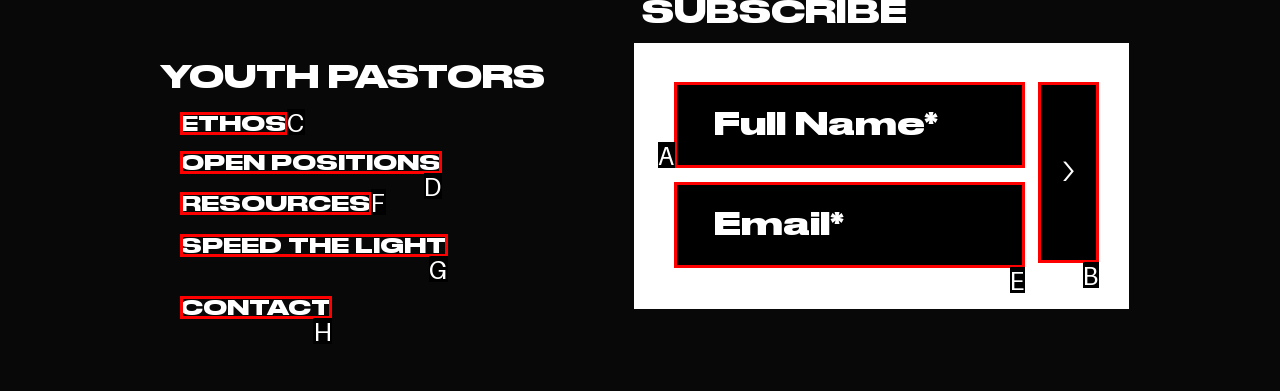Select the correct option from the given choices to perform this task: Select the Heart option. Provide the letter of that option.

None